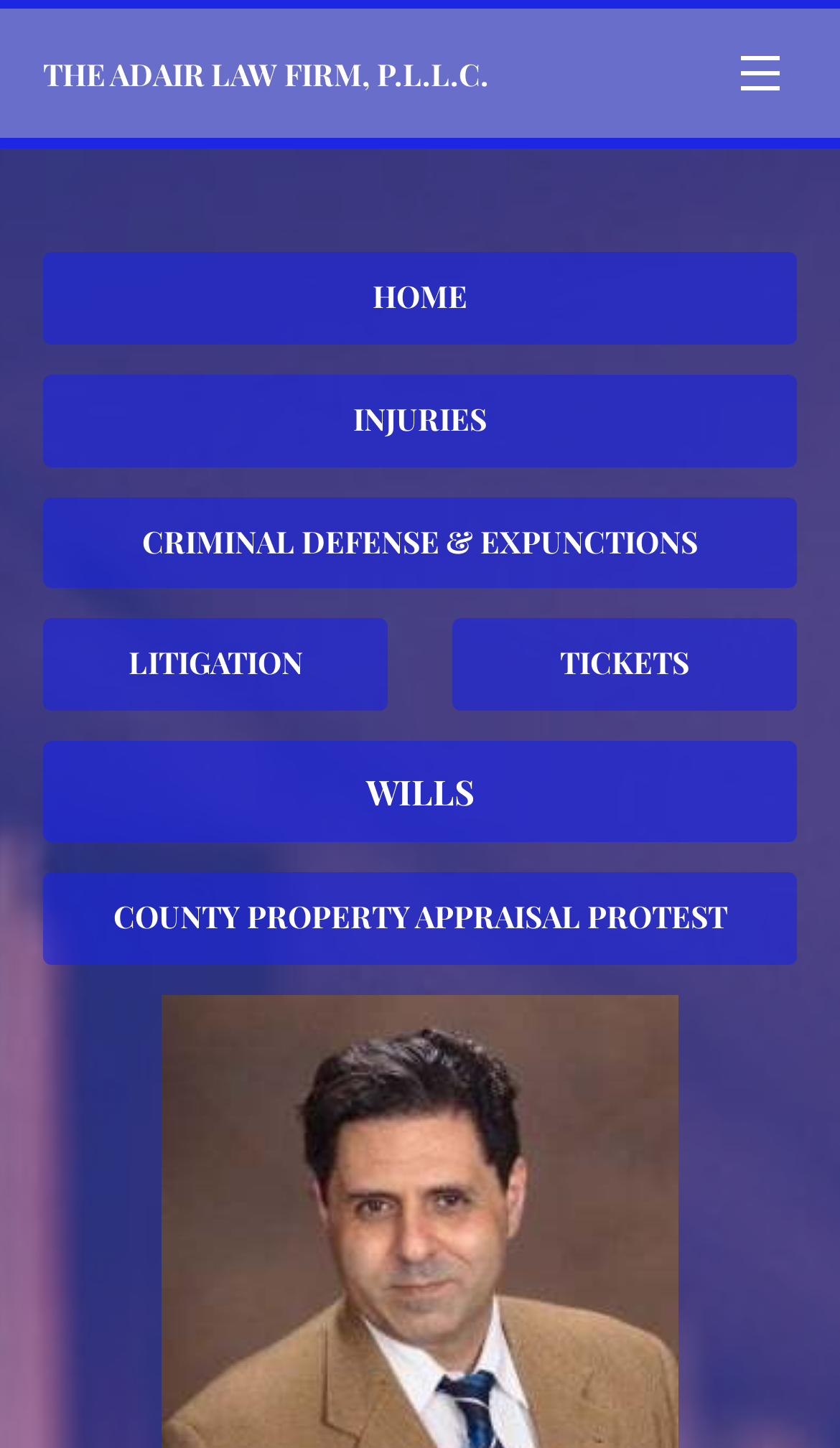What is the position of the 'LITIGATION' link?
Please provide a single word or phrase based on the screenshot.

Fourth from the left